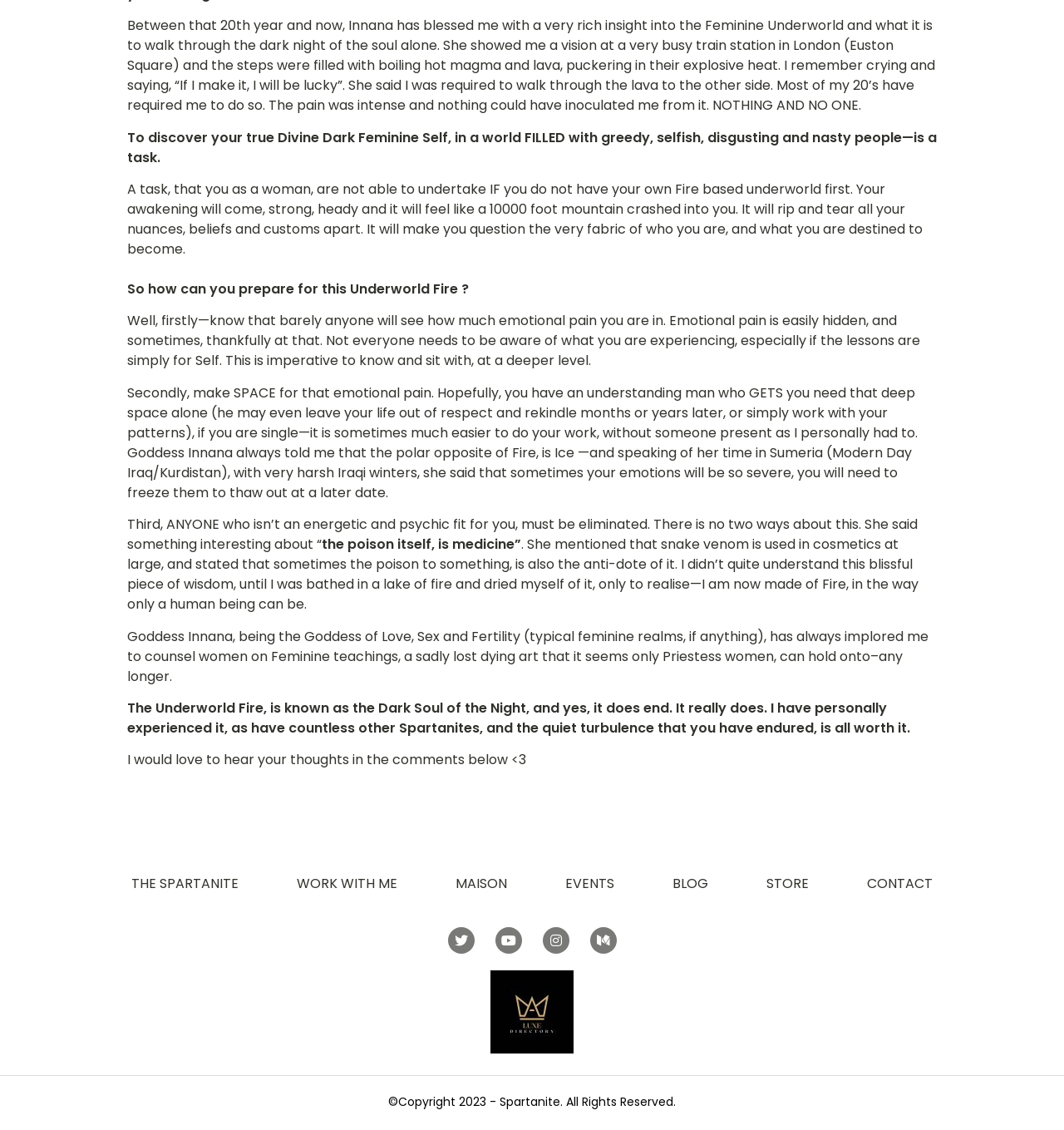Consider the image and give a detailed and elaborate answer to the question: 
What is the purpose of making space for emotional pain?

The author suggests making space for emotional pain, and Goddess Innana compares it to freezing emotions to thaw out at a later date, implying that this process is necessary for personal growth and healing.